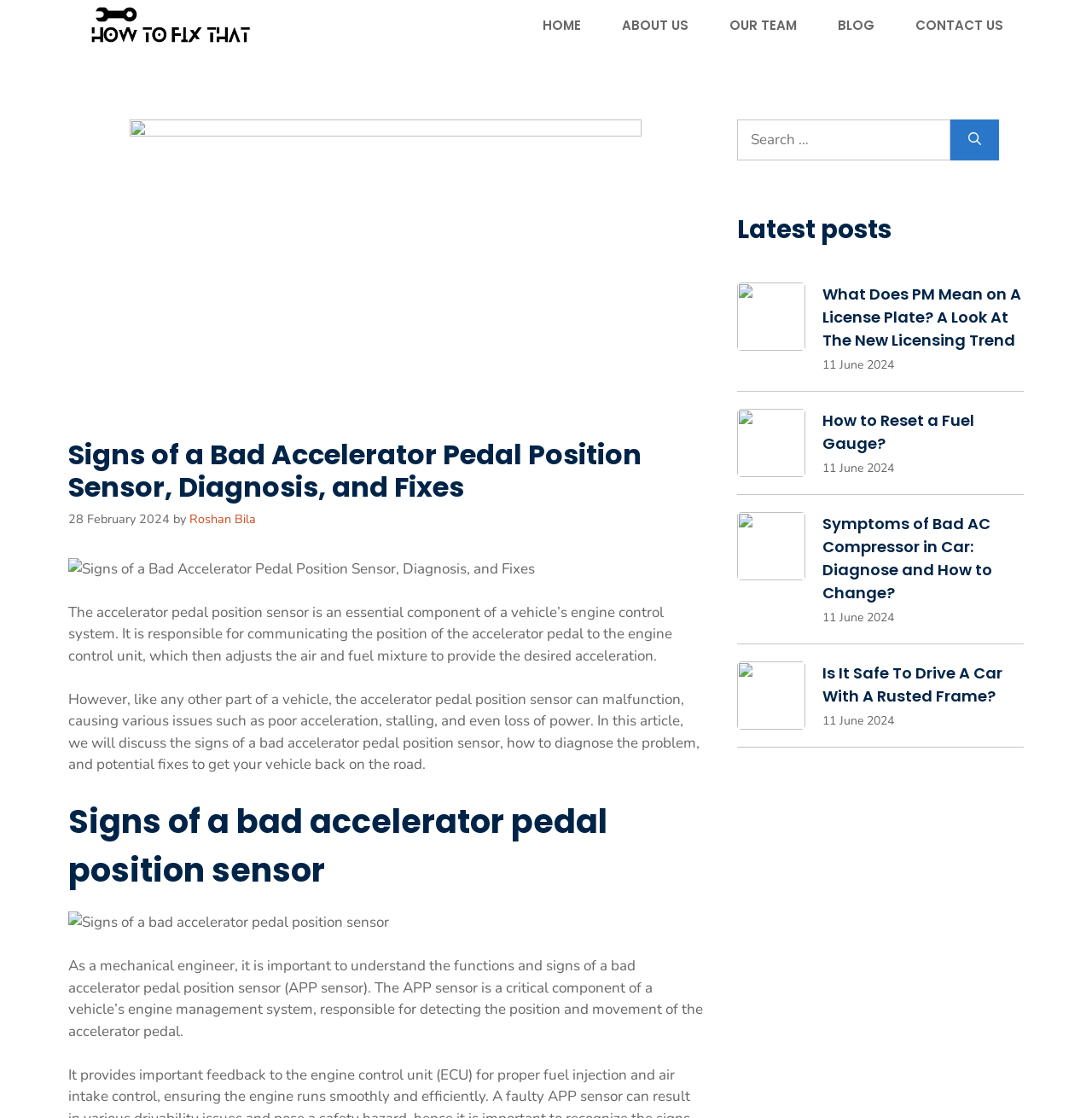Determine the bounding box coordinates of the clickable region to execute the instruction: "Click on the 'HOME' link". The coordinates should be four float numbers between 0 and 1, denoted as [left, top, right, bottom].

[0.478, 0.0, 0.551, 0.046]